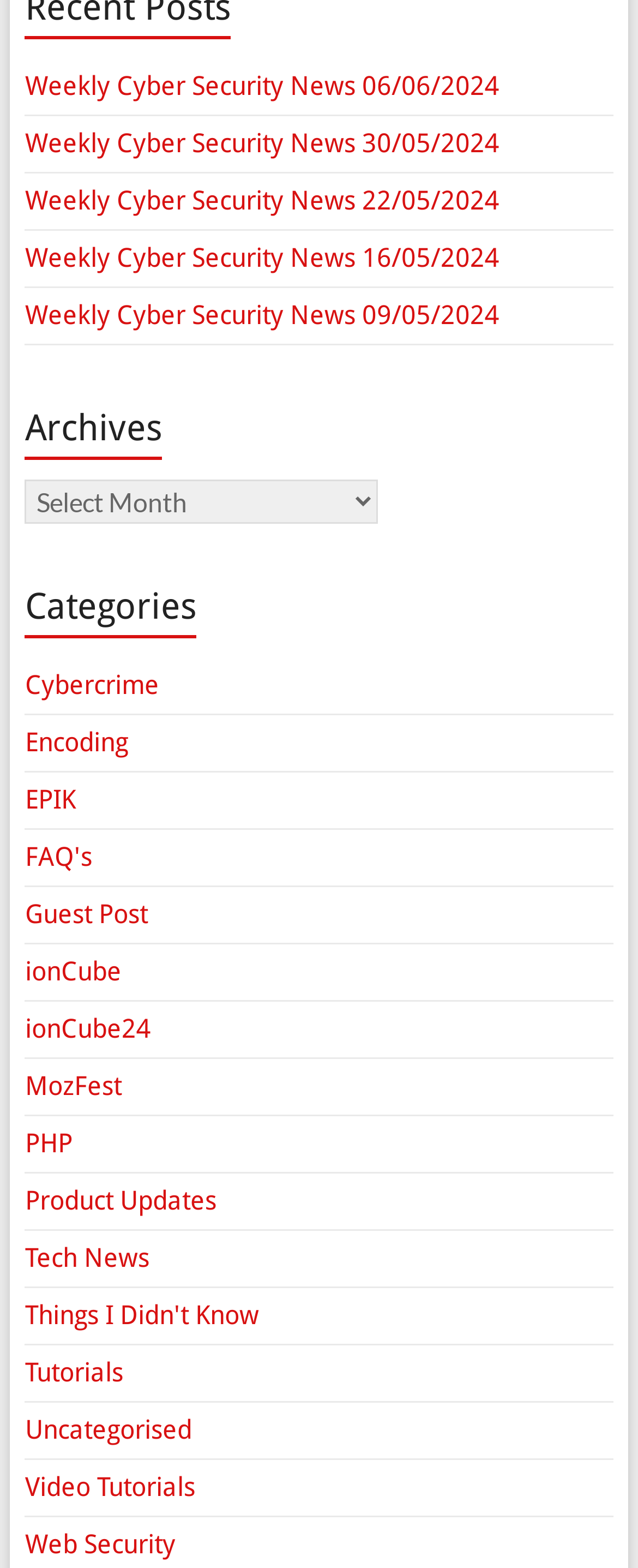Is the 'ionCube24' category related to 'ionCube'?
Identify the answer in the screenshot and reply with a single word or phrase.

Yes